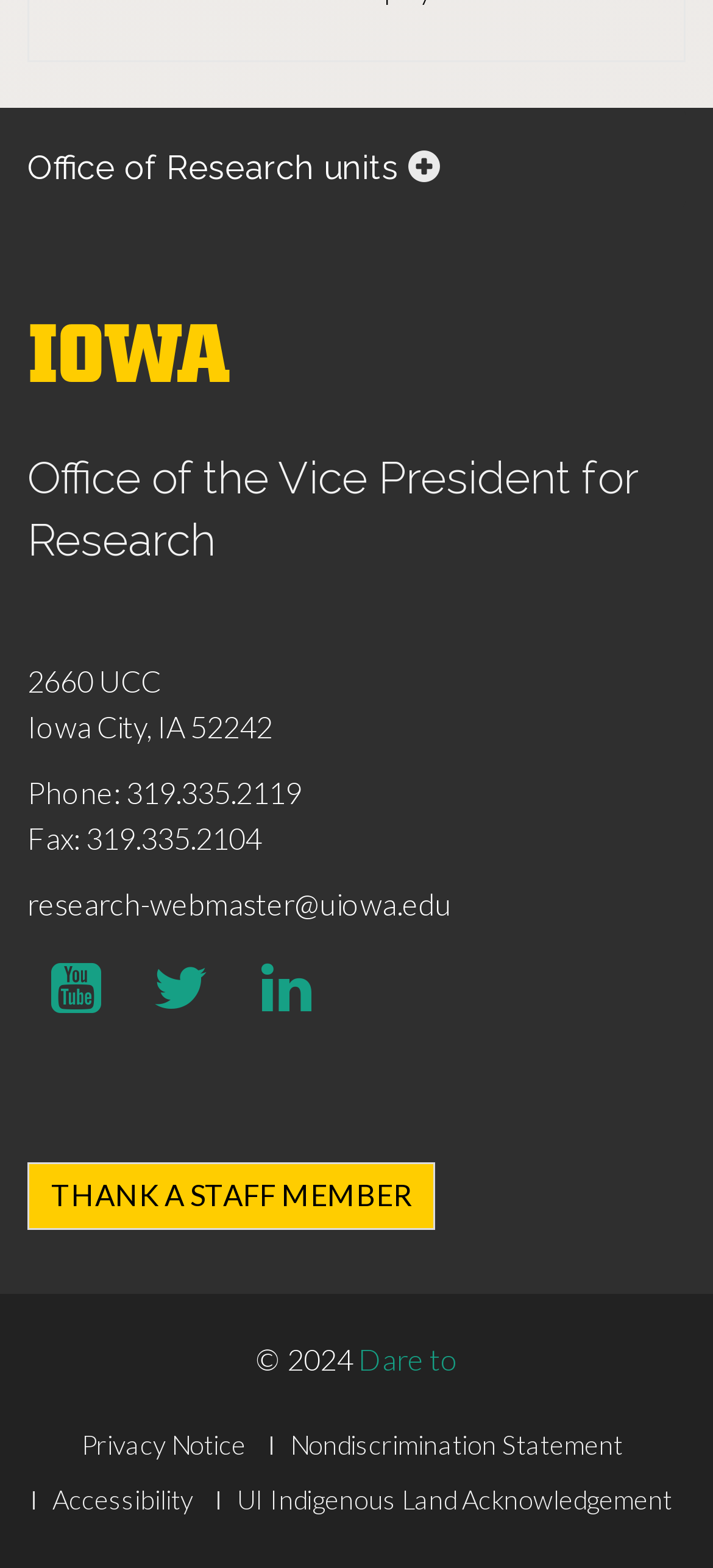What is the copyright year of the website?
Look at the image and construct a detailed response to the question.

I found the answer by looking at the StaticText element with the text '© 2024' which is located at the bottom of the page, indicating the copyright year of the website.